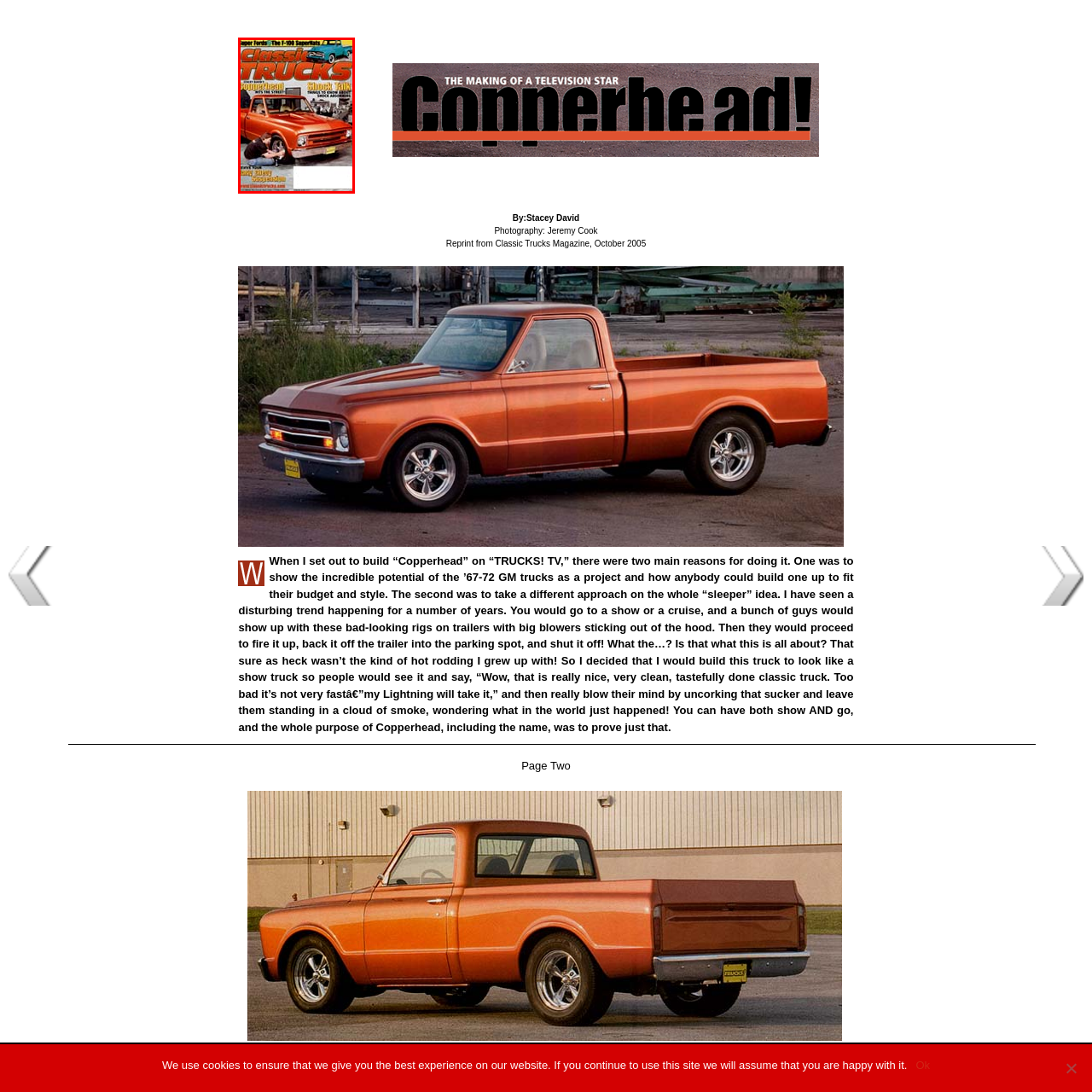What is the focus of the 'Shock Talk' tagline?
Direct your attention to the image marked by the red bounding box and provide a detailed answer based on the visual details available.

A tagline reads 'Shock Talk,' suggesting a focus on performance modifications, which is likely related to the customization and restoration of classic trucks.